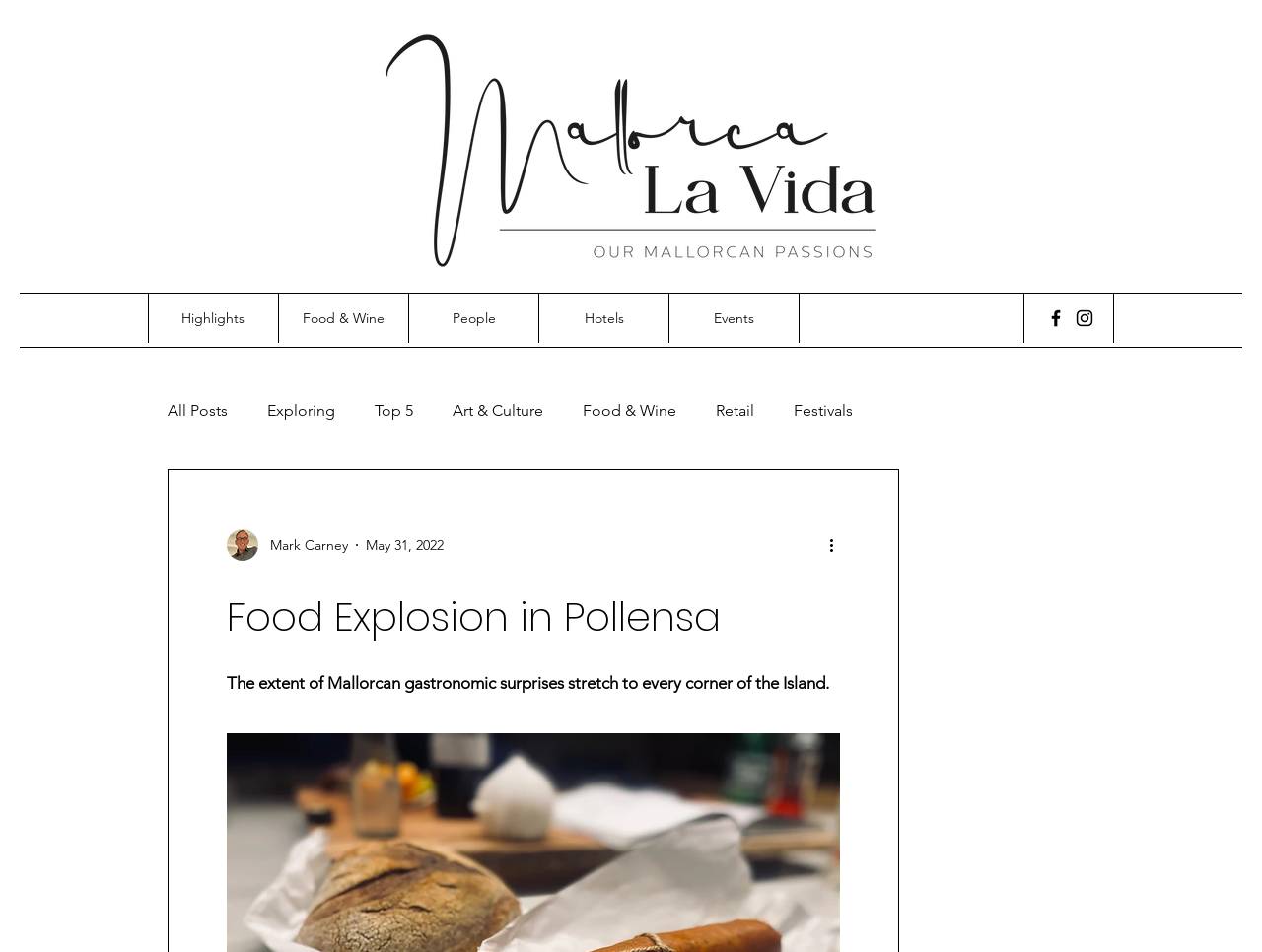Locate the bounding box coordinates of the area that needs to be clicked to fulfill the following instruction: "Visit the 'Food & Wine' page". The coordinates should be in the format of four float numbers between 0 and 1, namely [left, top, right, bottom].

[0.22, 0.308, 0.323, 0.36]